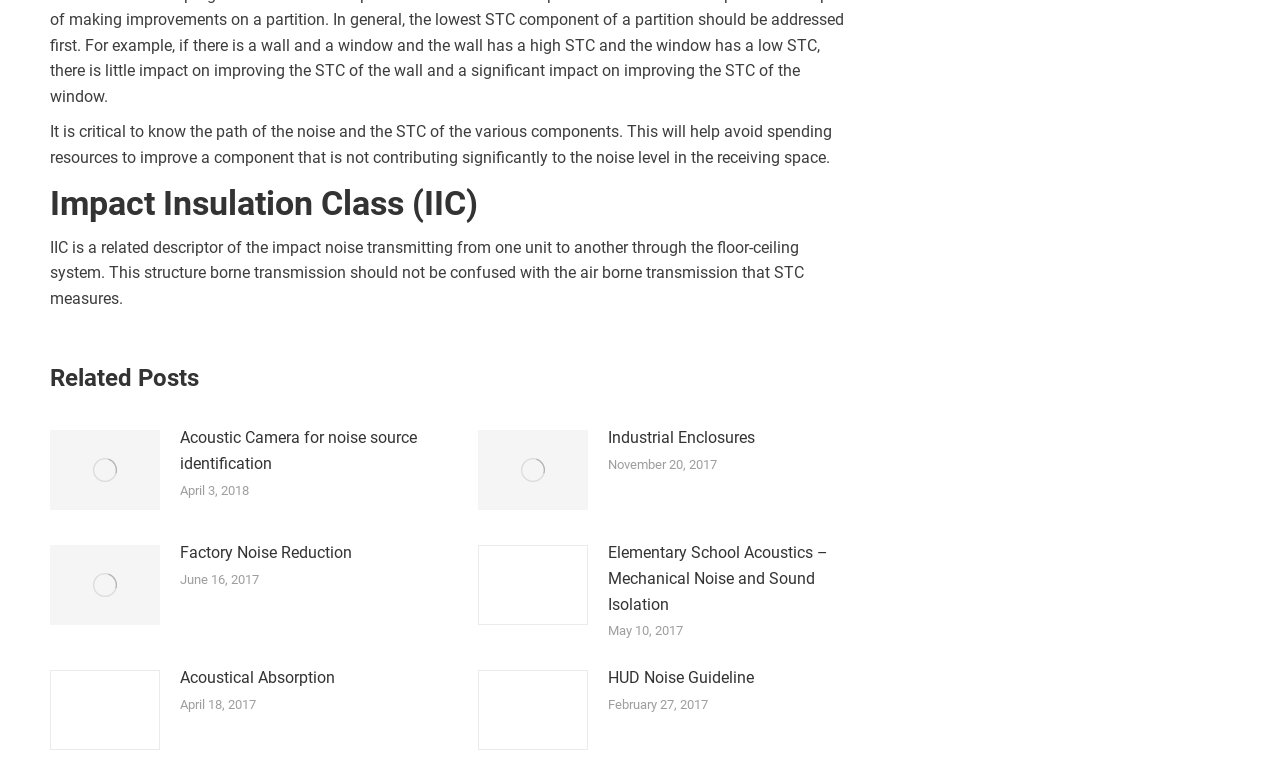Please find the bounding box coordinates of the section that needs to be clicked to achieve this instruction: "Learn about Factory Noise Reduction".

[0.141, 0.694, 0.275, 0.727]